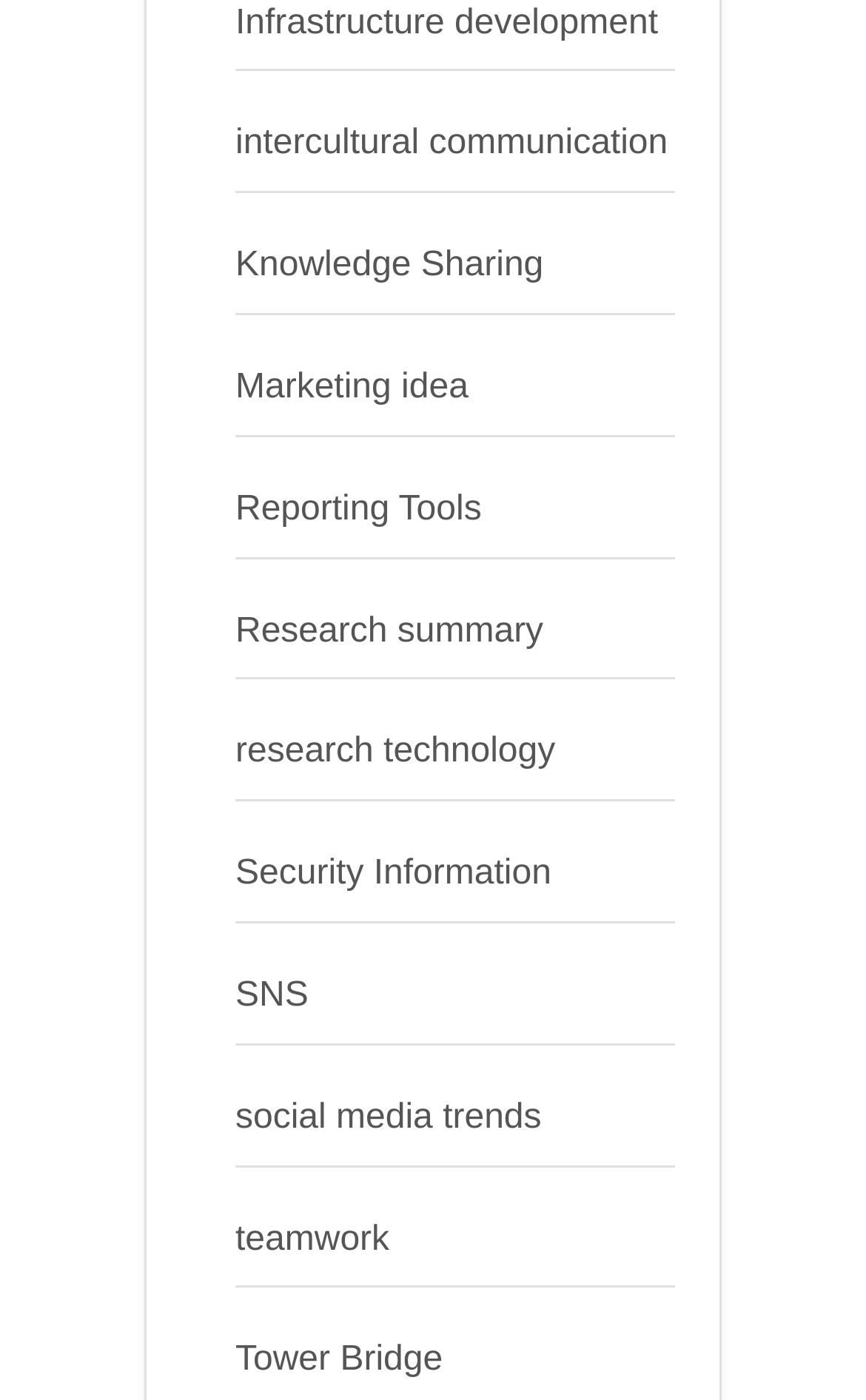Use a single word or phrase to answer the question:
What is the last link on the webpage?

Tower Bridge